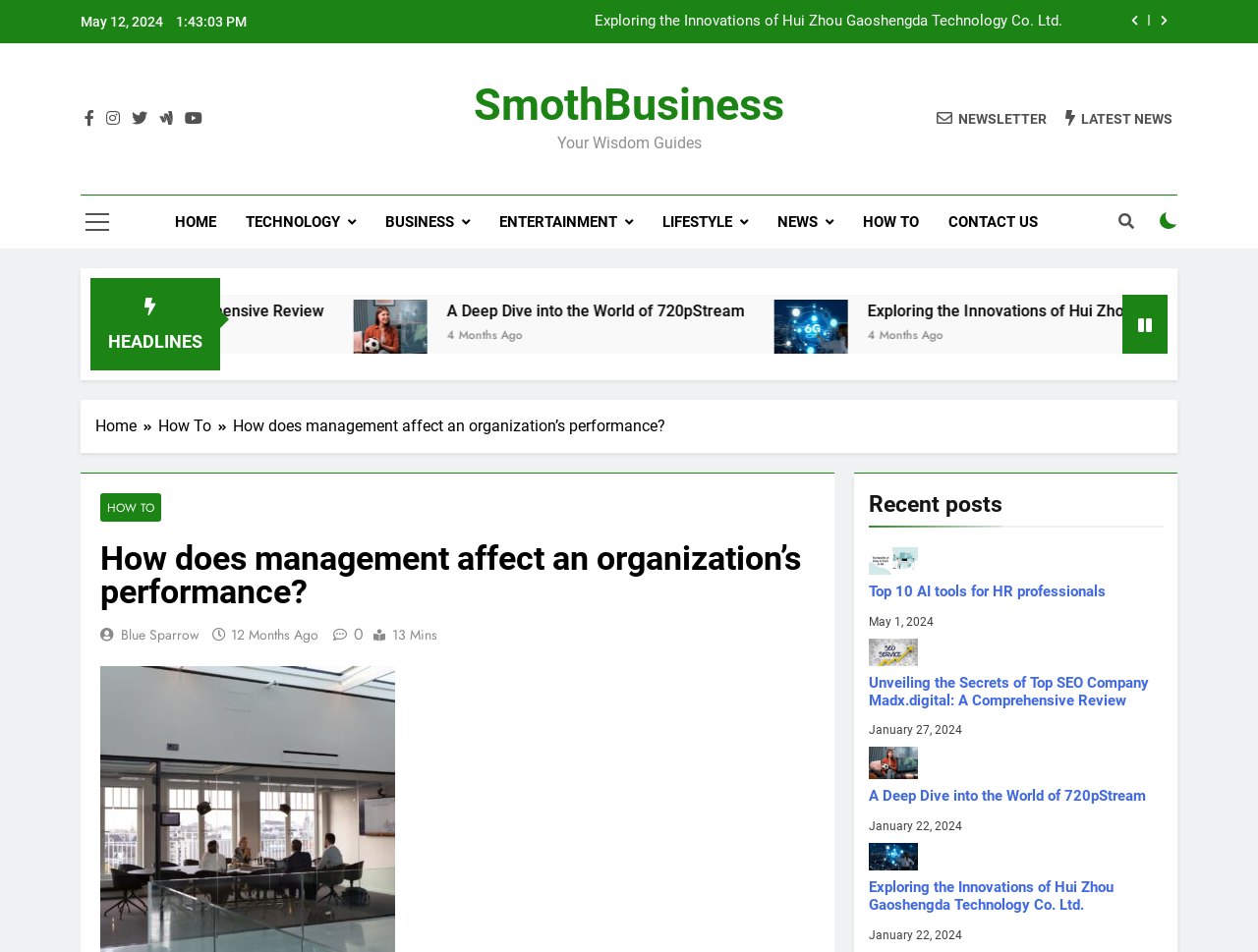Articulate a detailed summary of the webpage's content and design.

This webpage appears to be a news or blog website, with a focus on management and organizational performance. At the top of the page, there is a title "How does management affect organization’s performance 2023" and a date "May 12, 2024" and time "1:43:06 PM". Below this, there are two buttons with icons, possibly for navigation or social media.

On the left side of the page, there is a menu with links to different categories, including "HOME", "TECHNOLOGY", "BUSINESS", "ENTERTAINMENT", "LIFESTYLE", "NEWS", "HOW TO", and "CONTACT US". Each category has an icon next to it.

In the main content area, there are several sections. The first section has a heading "HEADLINES" and features three articles with images, each with a title, a link to read more, and a timestamp. The articles are about 720pStream, Hui Zhou Gaoshengda Technology Co. Ltd., and WellHealthOrganic Living.

Below this, there is a section with a navigation menu, also known as breadcrumbs, showing the path "Home > How To > How does management affect an organization’s performance?". This section also has a heading "How does management affect an organization’s performance?" and a paragraph of text. There are also links to related articles, including "Blue Sparrow" and "Top 10 AI tools for HR professionals".

Further down, there is a section with a heading "Recent posts" and features four articles with images, each with a title, a link to read more, and a timestamp. The articles are about HR professionals, Top SEO Company Madx.digital, A Deep Dive into the World of 720pStream, and Exploring the Innovations of Hui Zhou Gaoshengda Technology Co. Ltd.

Throughout the page, there are various icons, images, and buttons, which add to the overall visual appeal and functionality of the website.